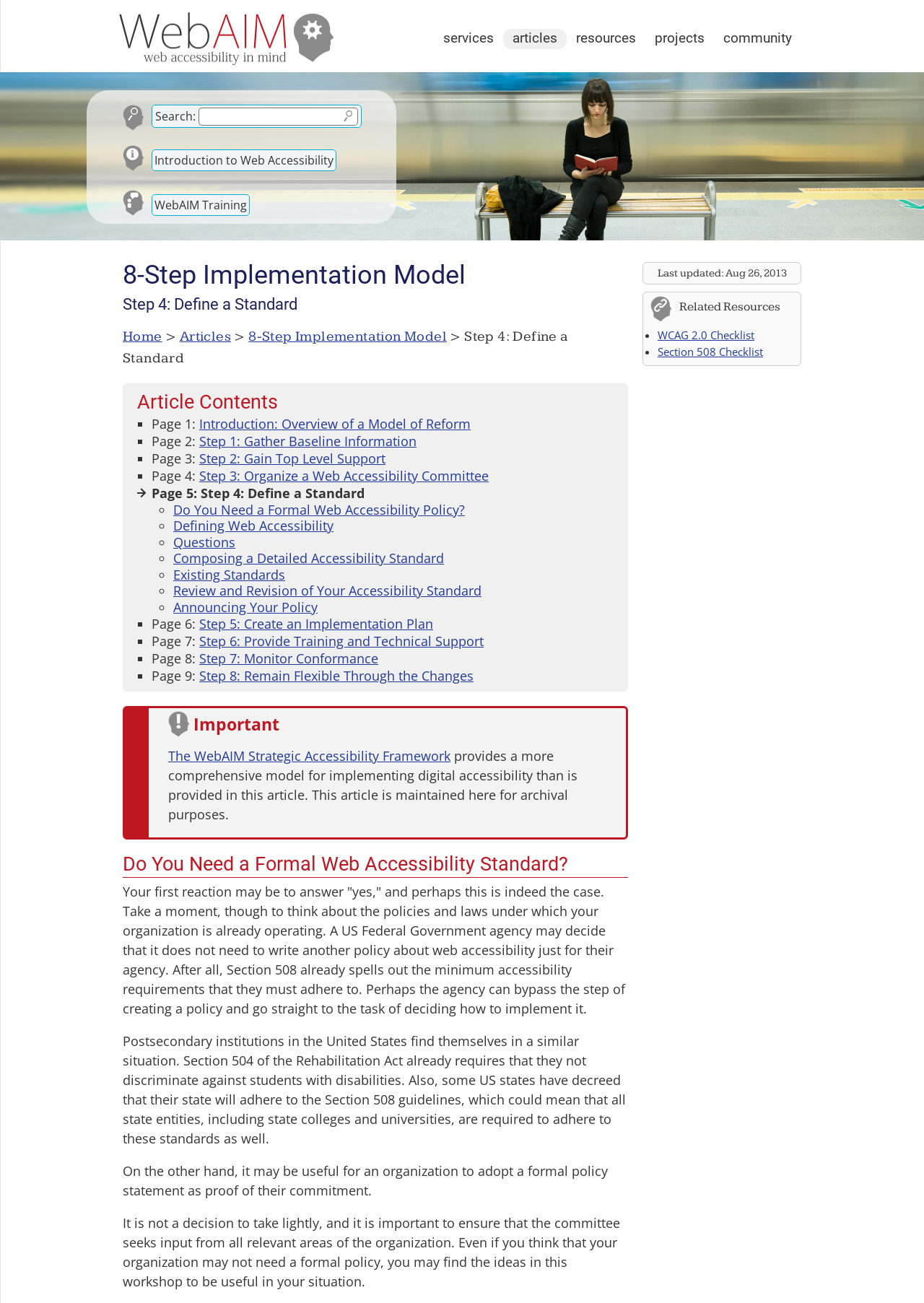Locate the bounding box coordinates of the element you need to click to accomplish the task described by this instruction: "Search for articles".

[0.133, 0.08, 0.421, 0.102]